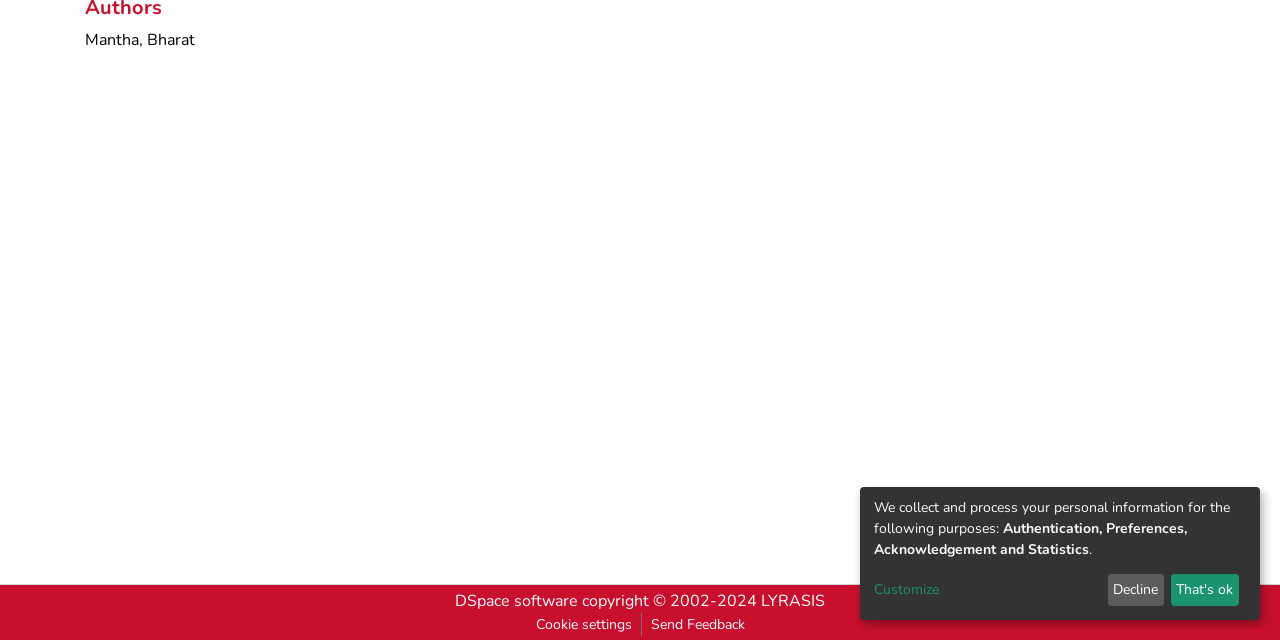Given the element description: "Cookie settings", predict the bounding box coordinates of the UI element it refers to, using four float numbers between 0 and 1, i.e., [left, top, right, bottom].

[0.411, 0.958, 0.5, 0.994]